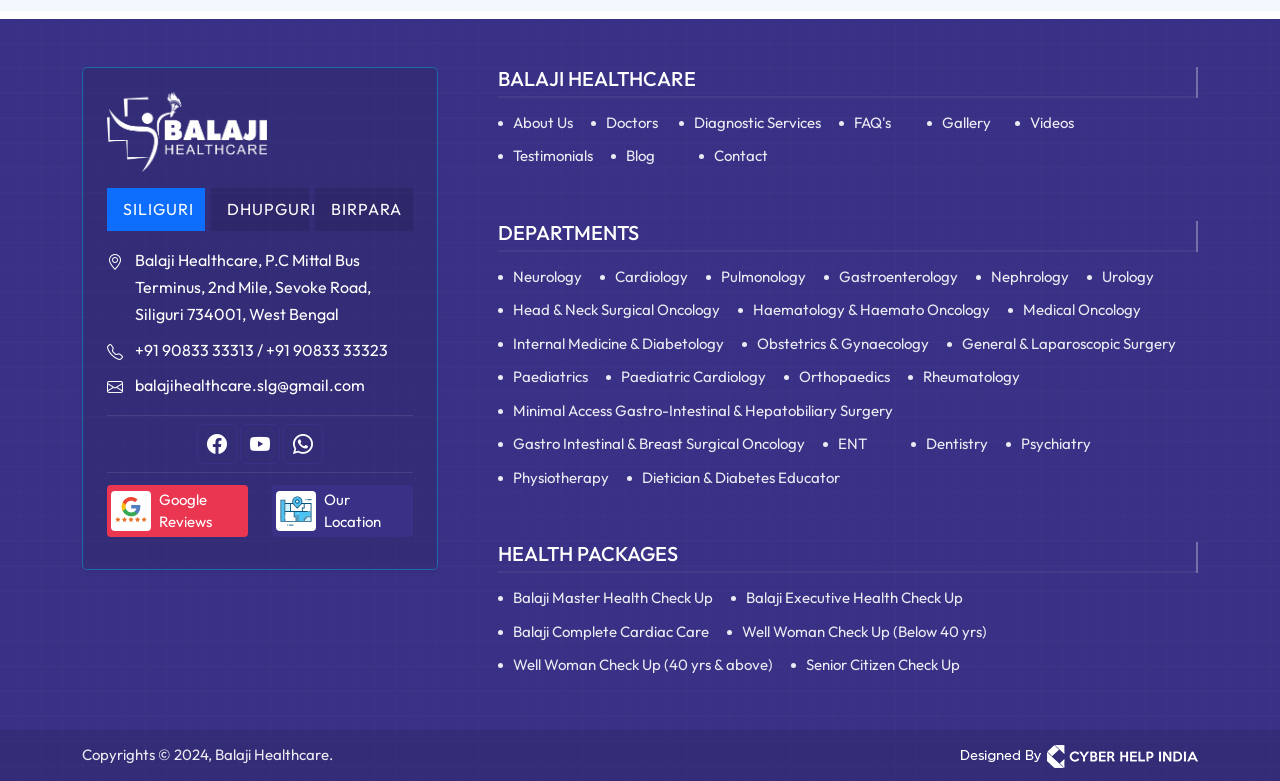Given the webpage screenshot and the description, determine the bounding box coordinates (top-left x, top-left y, bottom-right x, bottom-right y) that define the location of the UI element matching this description: Pulmonology

[0.552, 0.336, 0.63, 0.369]